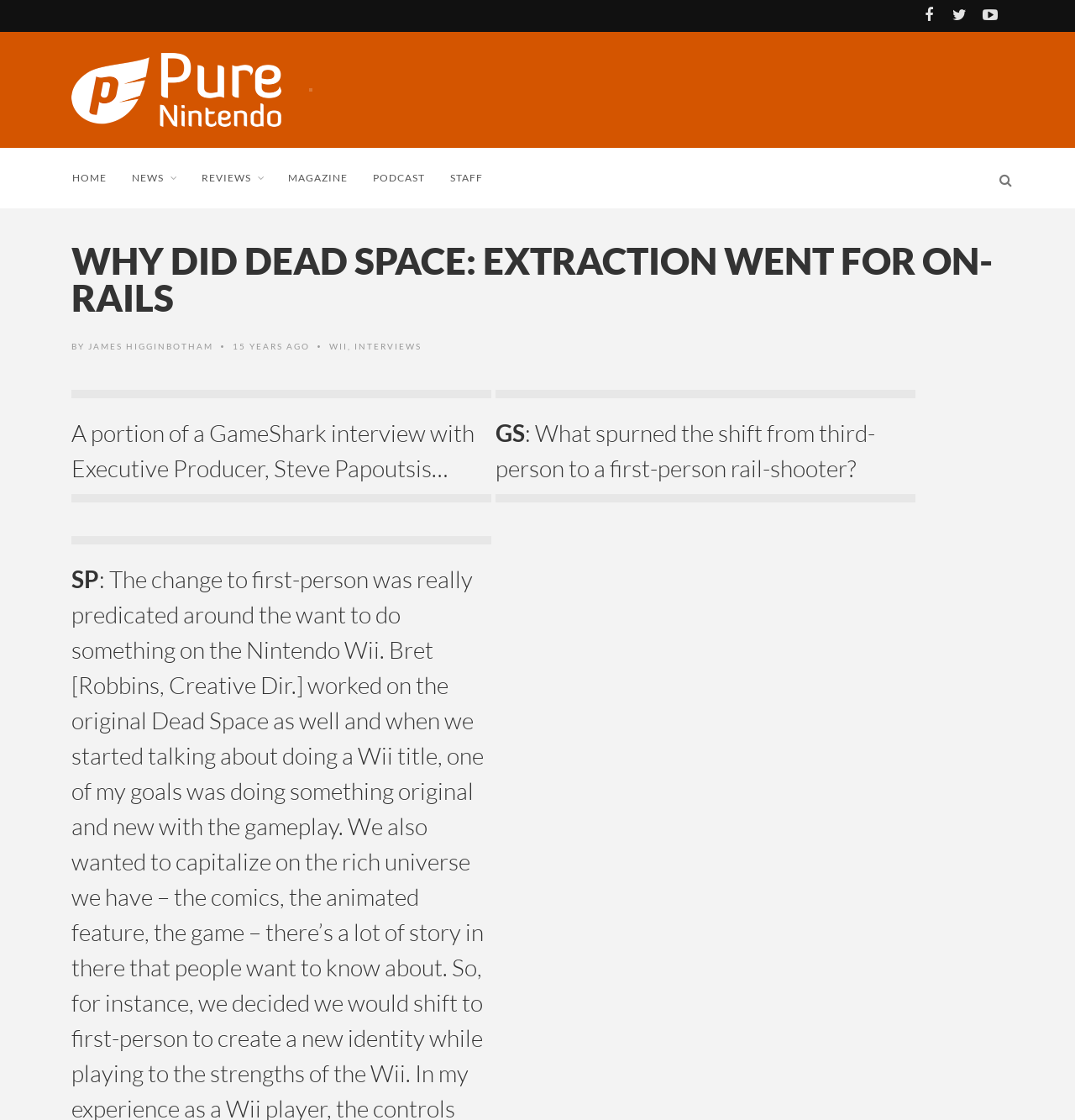Please identify the bounding box coordinates of the area that needs to be clicked to follow this instruction: "view reviews".

[0.187, 0.132, 0.267, 0.186]